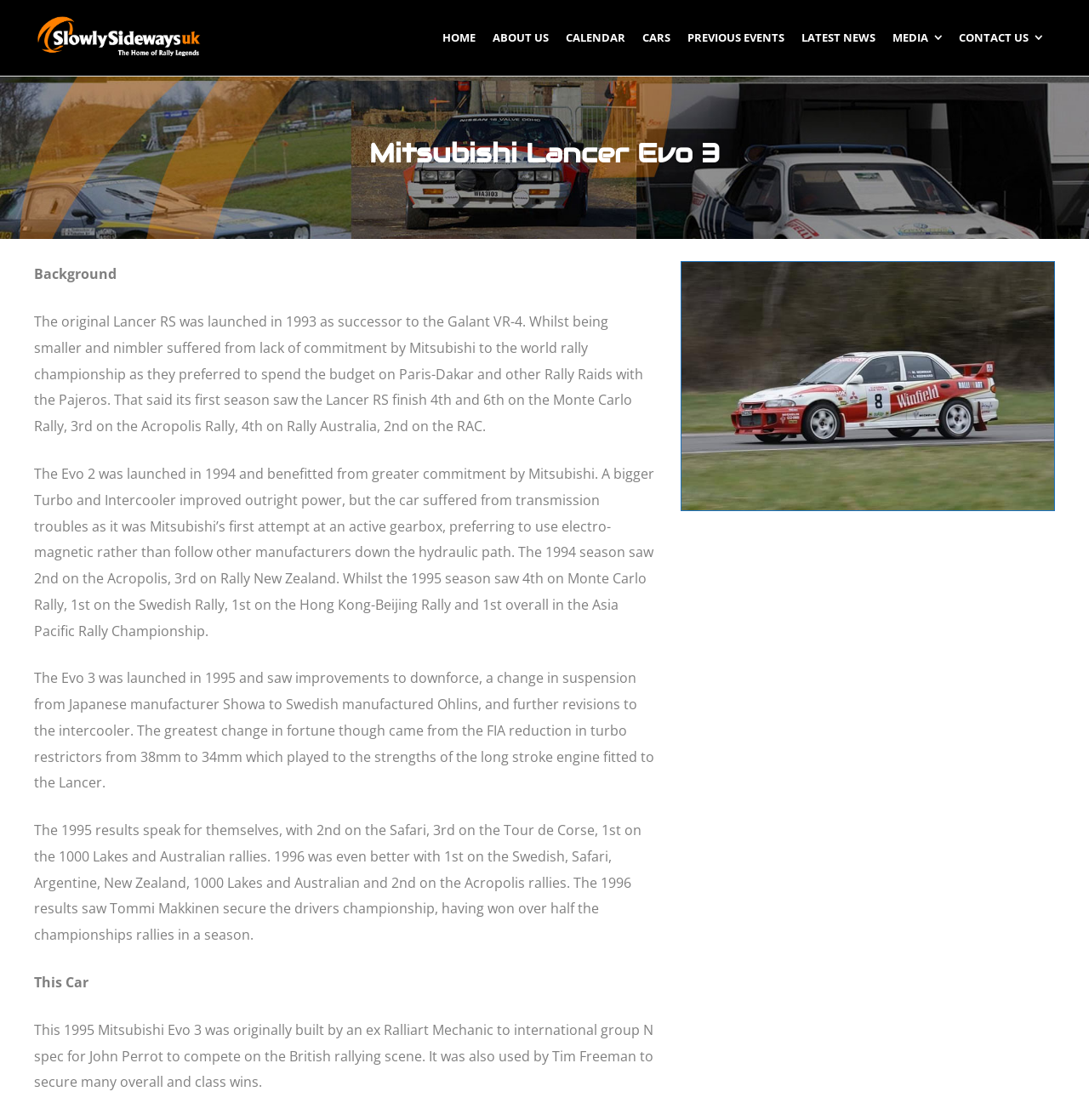What is the name of the car model?
Refer to the screenshot and respond with a concise word or phrase.

Mitsubishi Lancer Evo 3